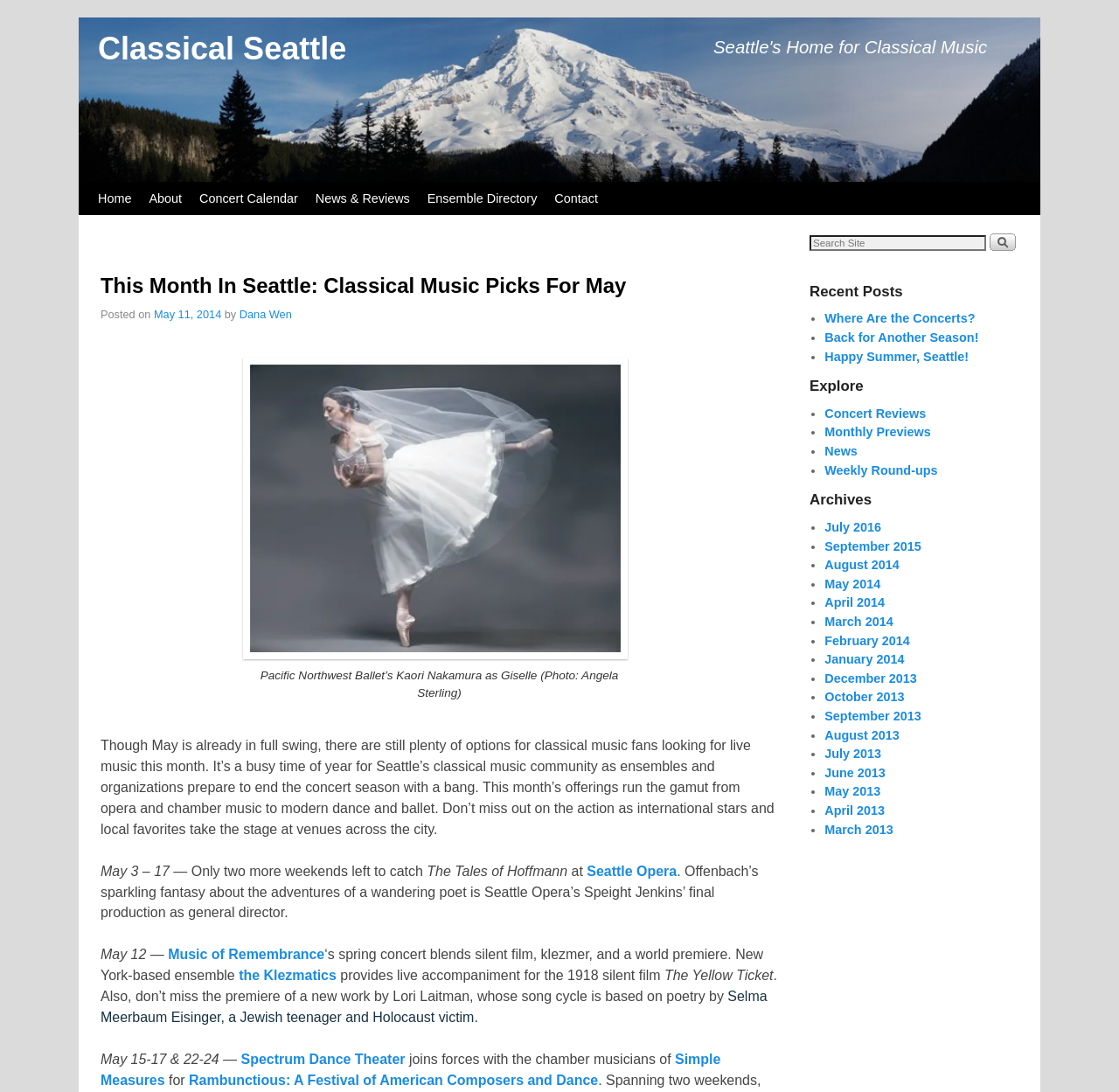Give a short answer to this question using one word or a phrase:
What is the name of the ballet company mentioned on the webpage?

Pacific Northwest Ballet